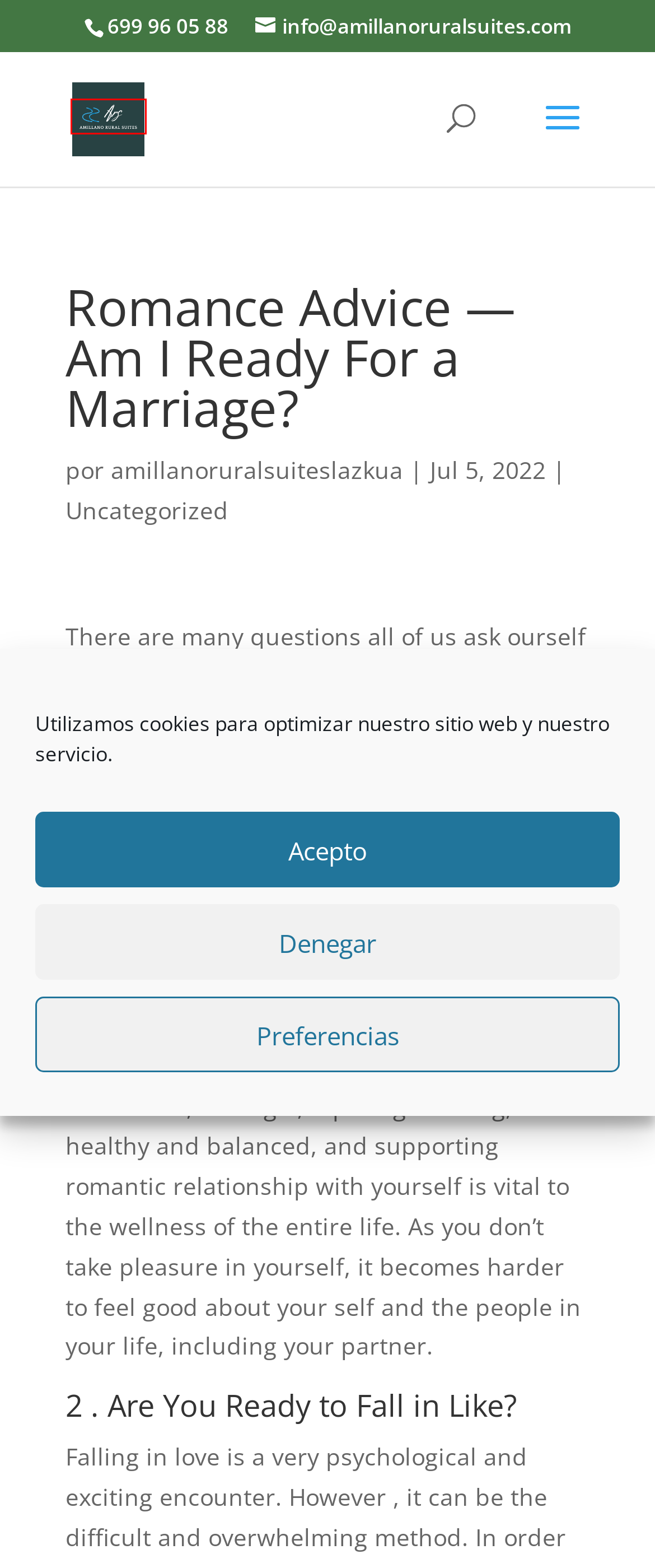Examine the screenshot of a webpage with a red bounding box around a specific UI element. Identify which webpage description best matches the new webpage that appears after clicking the element in the red bounding box. Here are the candidates:
A. Aprende cómo jugar a las tragamonedas sin costo | AMIILANO RURAL SUITES
B. amillanoruralsuiteslazkua | AMIILANO RURAL SUITES
C. Sofiadate Review: How Does Sofiadate Operate? | AMIILANO RURAL SUITES
D. Uncategorized | AMIILANO RURAL SUITES
E. How To Find Foreign Girl For Marriage: Best Place To Find A Wife In USA
F. How to Conduct a Camgirl Show | AMIILANO RURAL SUITES
G. AMIILANO RURAL SUITES | hostal rural en tierra estella
H. Senior Dating Advice from Real Couples| Five Star Senior Living

G